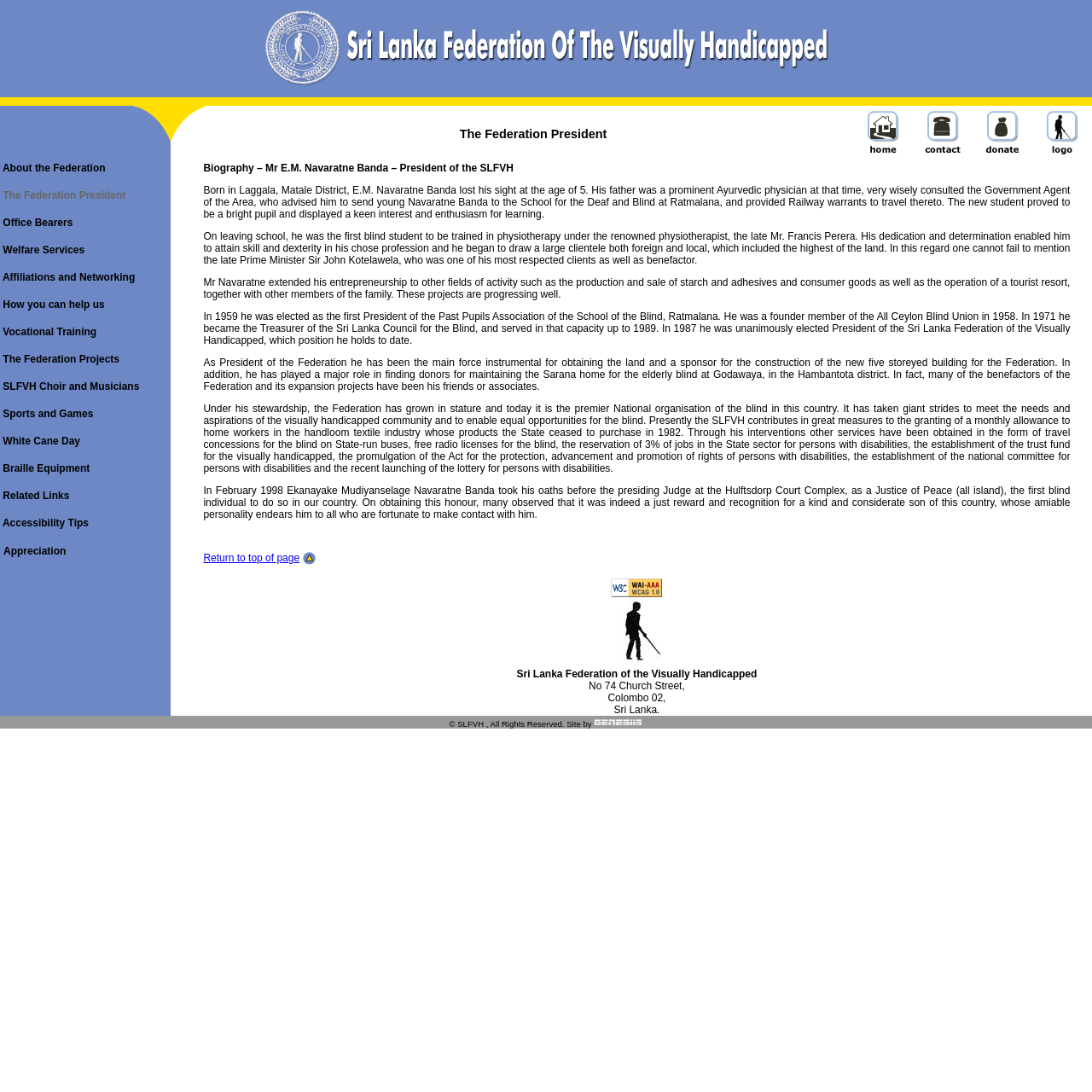Please find the bounding box coordinates of the clickable region needed to complete the following instruction: "Visit the About the Federation page". The bounding box coordinates must consist of four float numbers between 0 and 1, i.e., [left, top, right, bottom].

[0.0, 0.148, 0.097, 0.159]